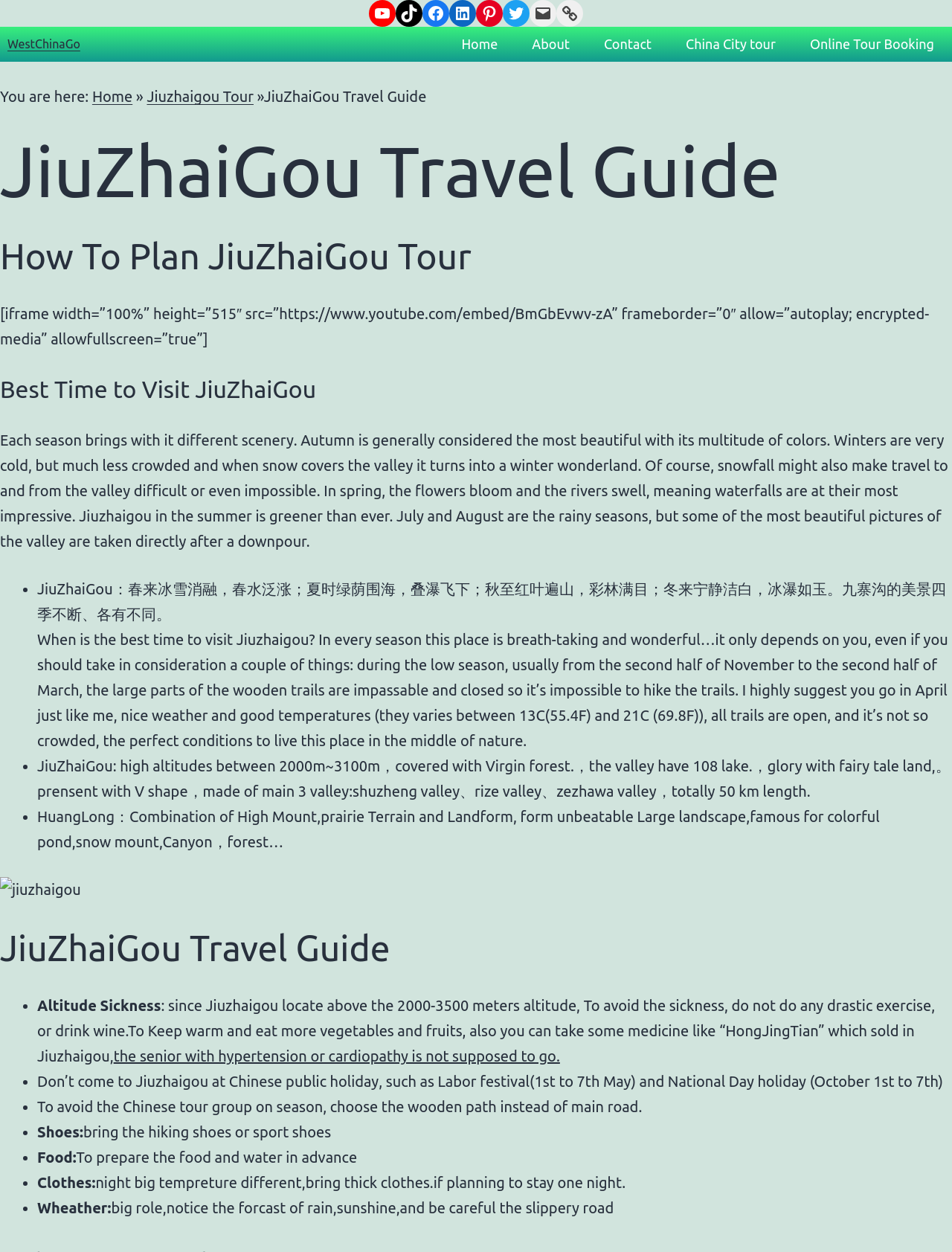How many lakes are there in JiuZhaiGou?
Examine the image closely and answer the question with as much detail as possible.

The webpage mentions that JiuZhaiGou is covered with Virgin forest and has 108 lakes. This information can be found in the section describing JiuZhaiGou.